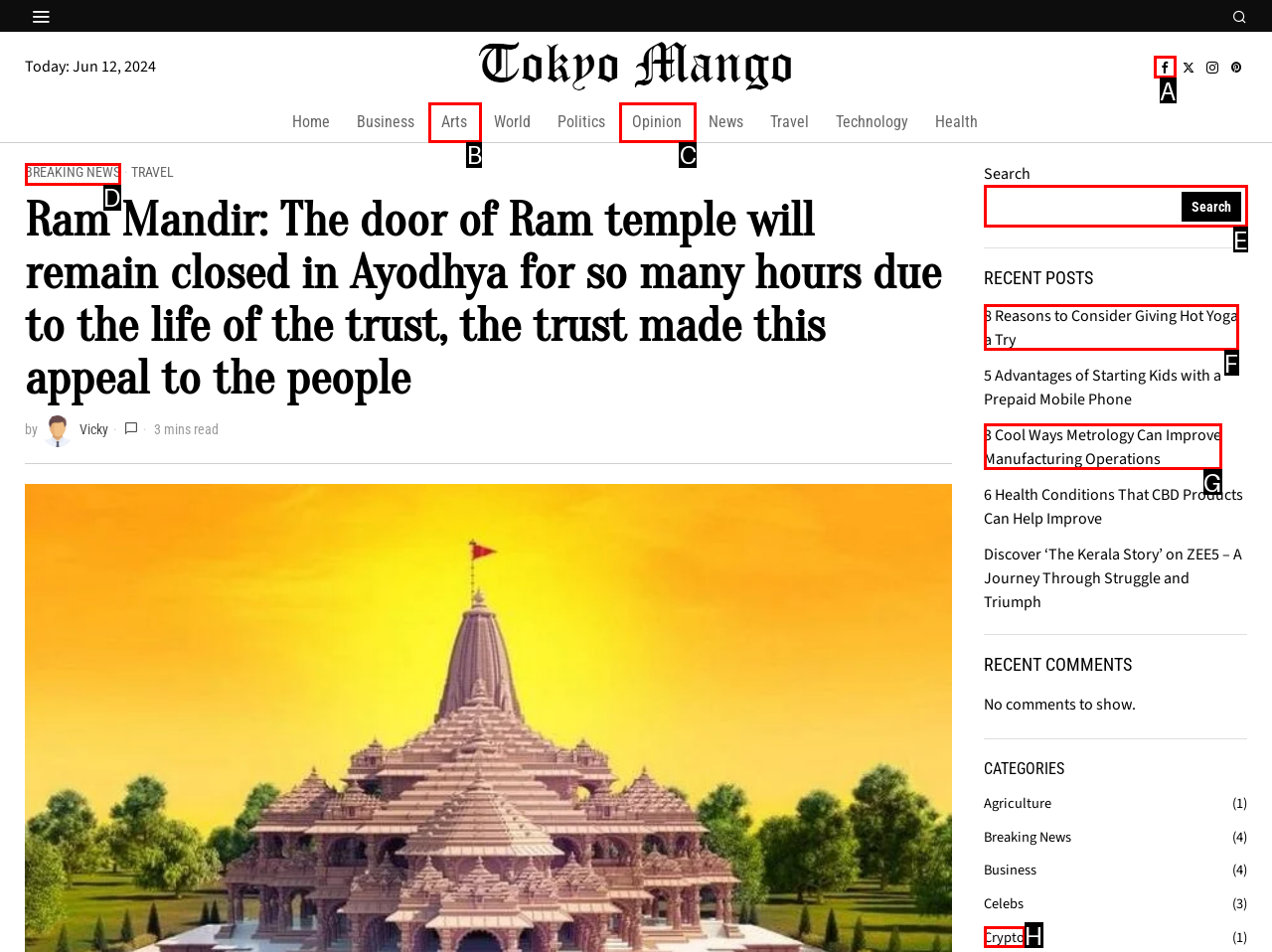Select the HTML element that corresponds to the description: parent_node: Search name="s". Answer with the letter of the matching option directly from the choices given.

E